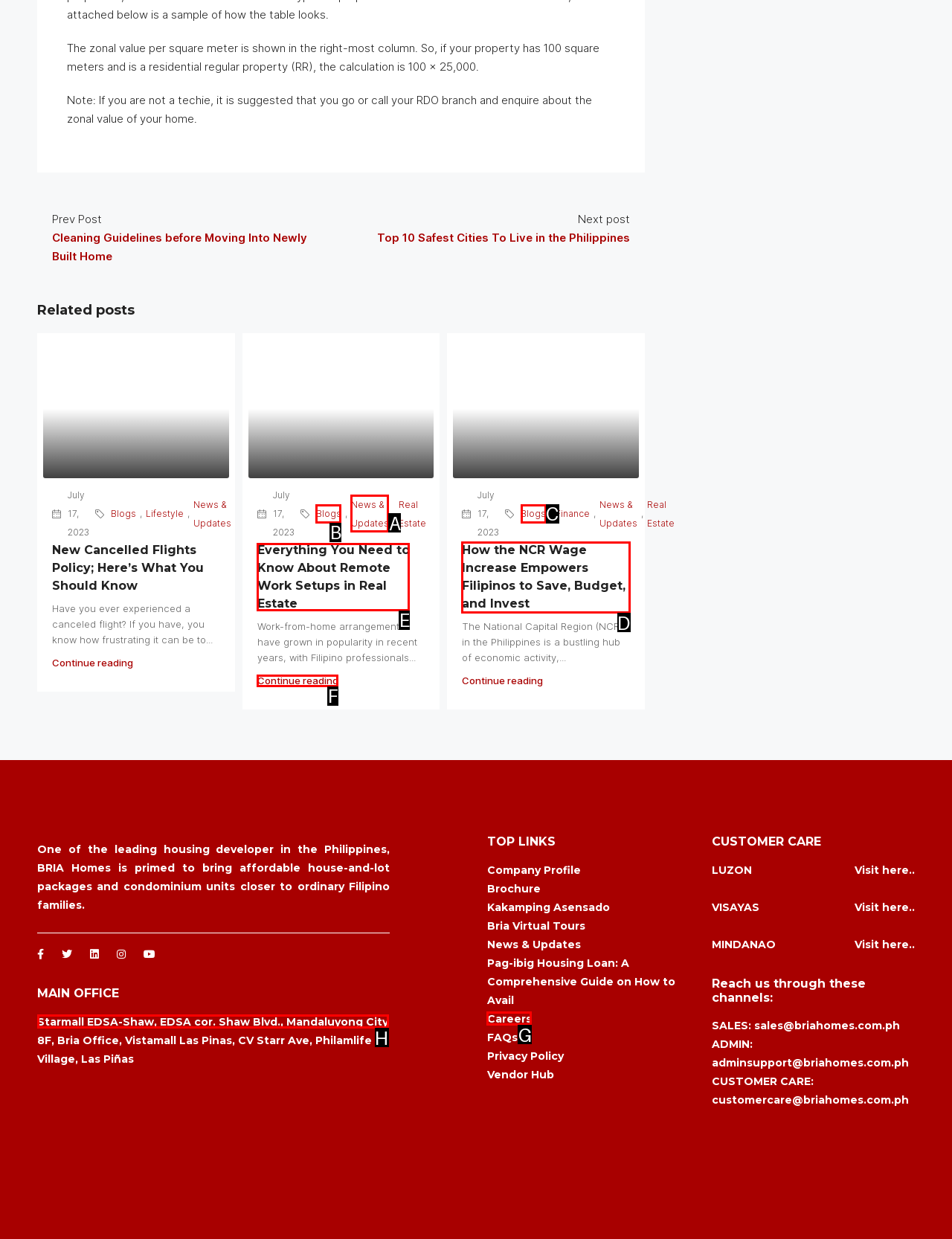Point out the UI element to be clicked for this instruction: Know more about NCR Wage Increase. Provide the answer as the letter of the chosen element.

D